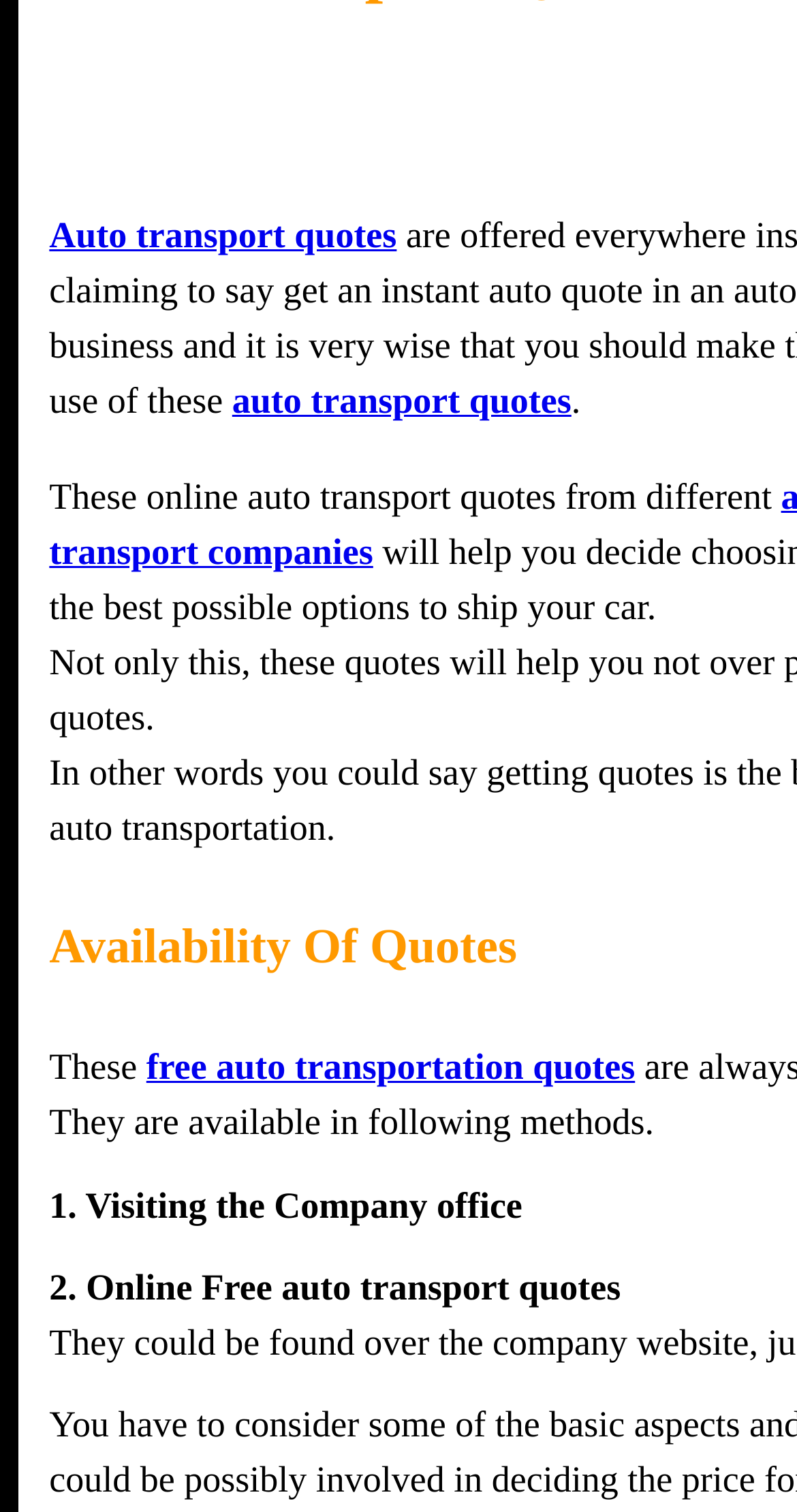Using the webpage screenshot, locate the HTML element that fits the following description and provide its bounding box: "free auto transportation quotes".

[0.184, 0.692, 0.797, 0.719]